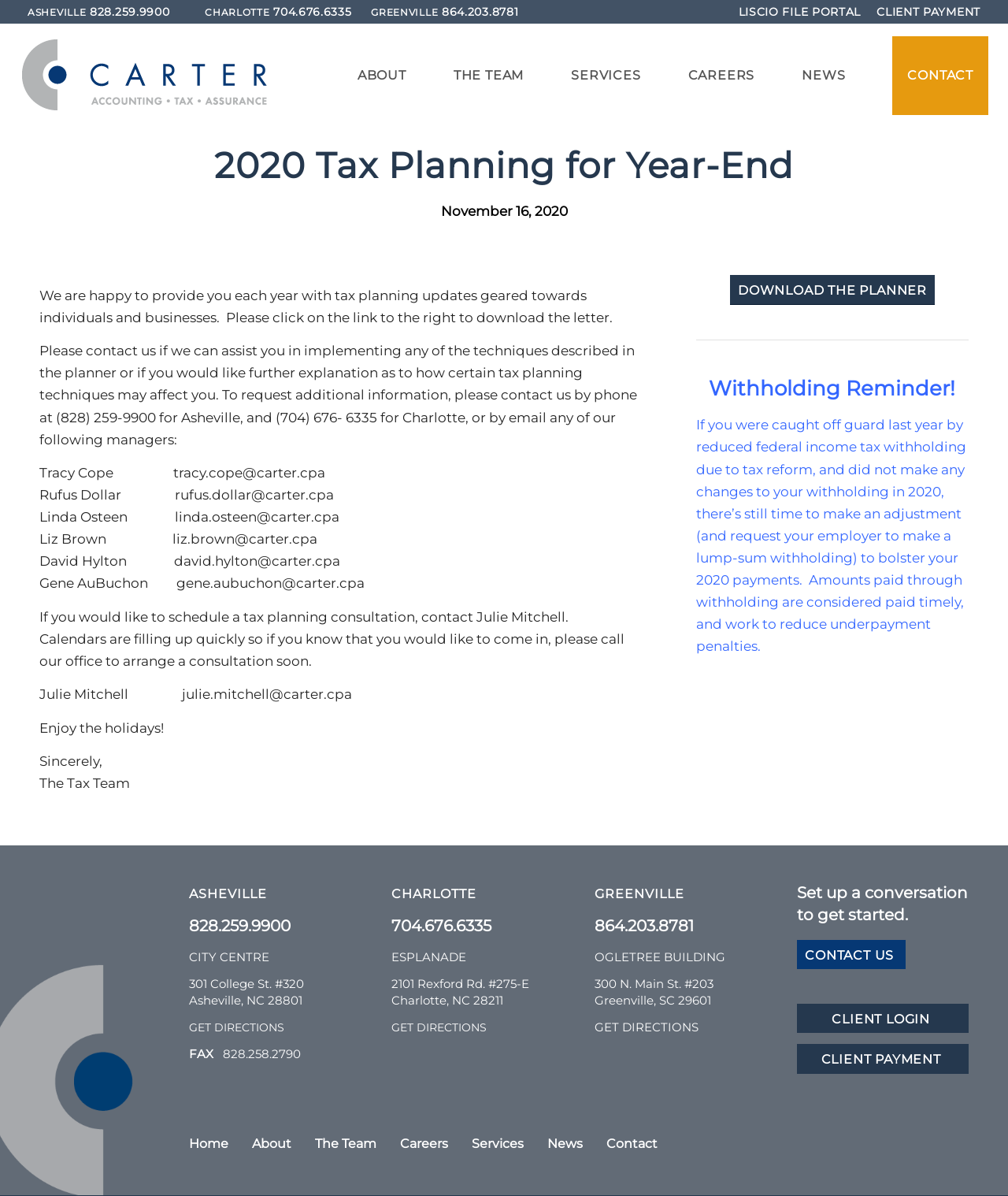Respond with a single word or phrase to the following question: What is the name of the CPA firm?

Carter